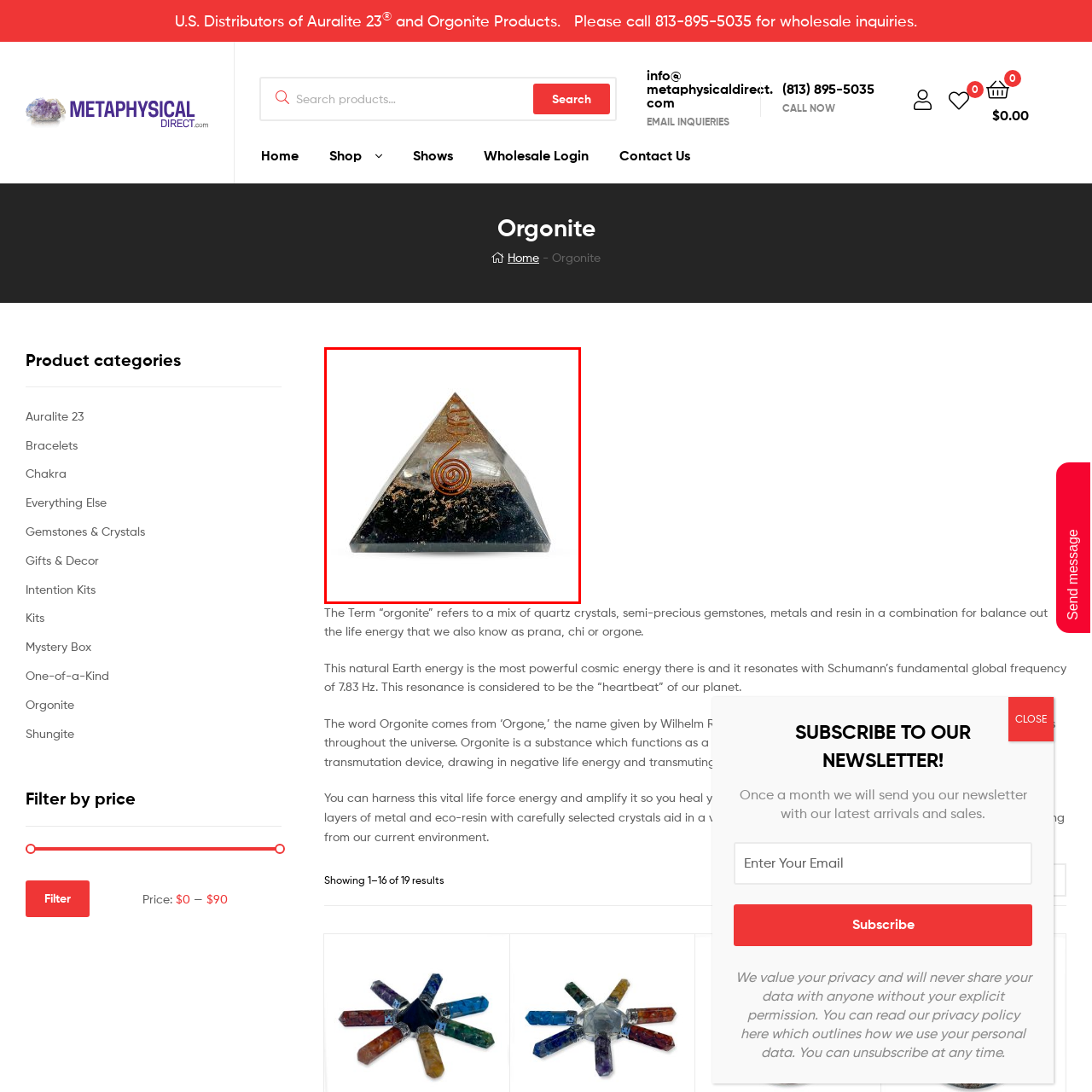Focus on the portion of the image highlighted in red and deliver a detailed explanation for the following question: What are the two materials combined in the pyramid?

The caption explicitly mentions that 'this striking pyramid combines layers of selenite and black tourmaline', which indicates that the two materials combined in the pyramid are selenite and black tourmaline.